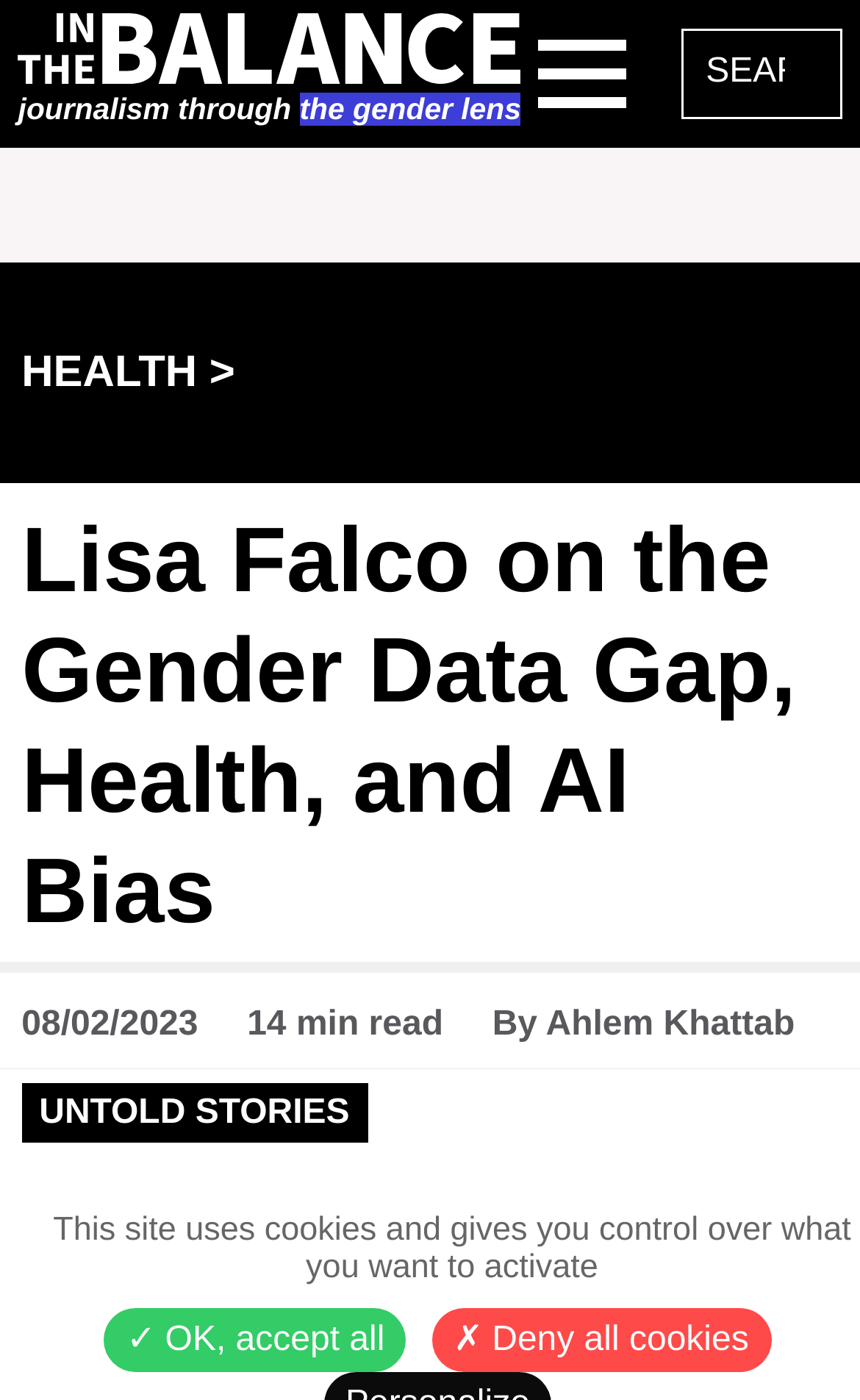Use a single word or phrase to answer the question:
How long does it take to read the article?

14 min